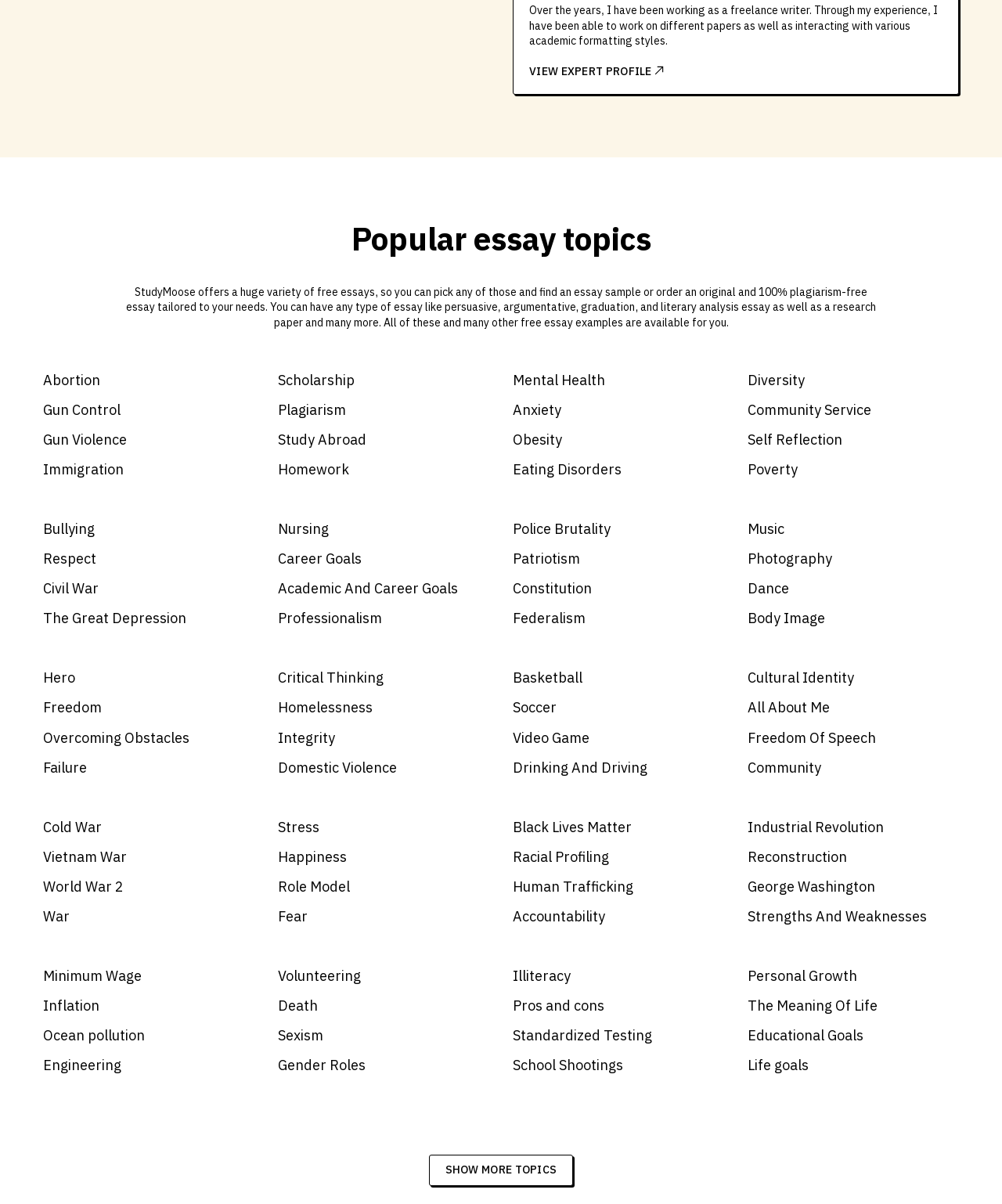Kindly determine the bounding box coordinates of the area that needs to be clicked to fulfill this instruction: "Read about StudyMoose's essay services".

[0.126, 0.237, 0.874, 0.274]